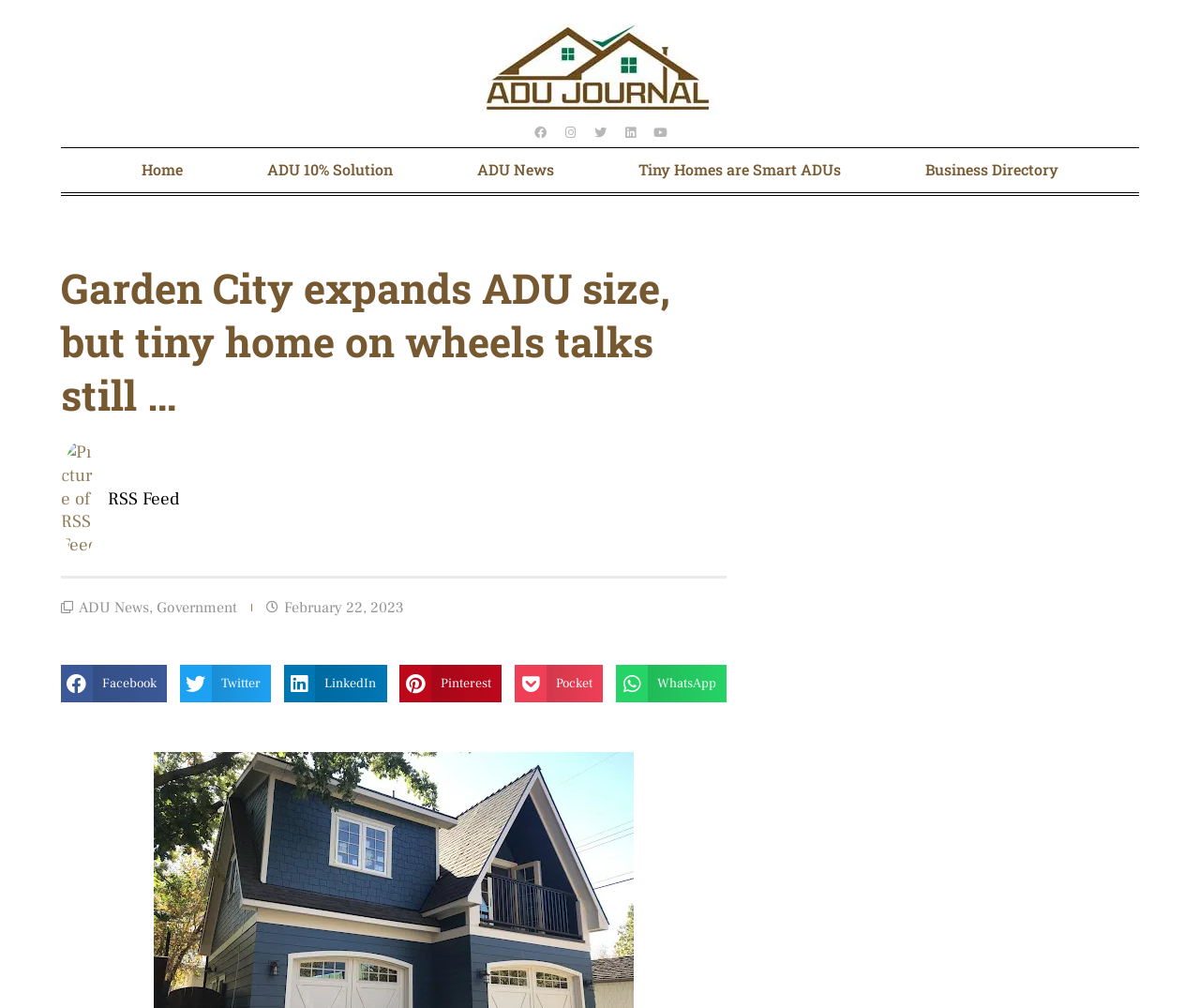What is the name of the section that the article belongs to?
Answer the question with a detailed and thorough explanation.

The article belongs to the 'ADU News' section, which is indicated by the link located below the article heading and next to the date of the article.